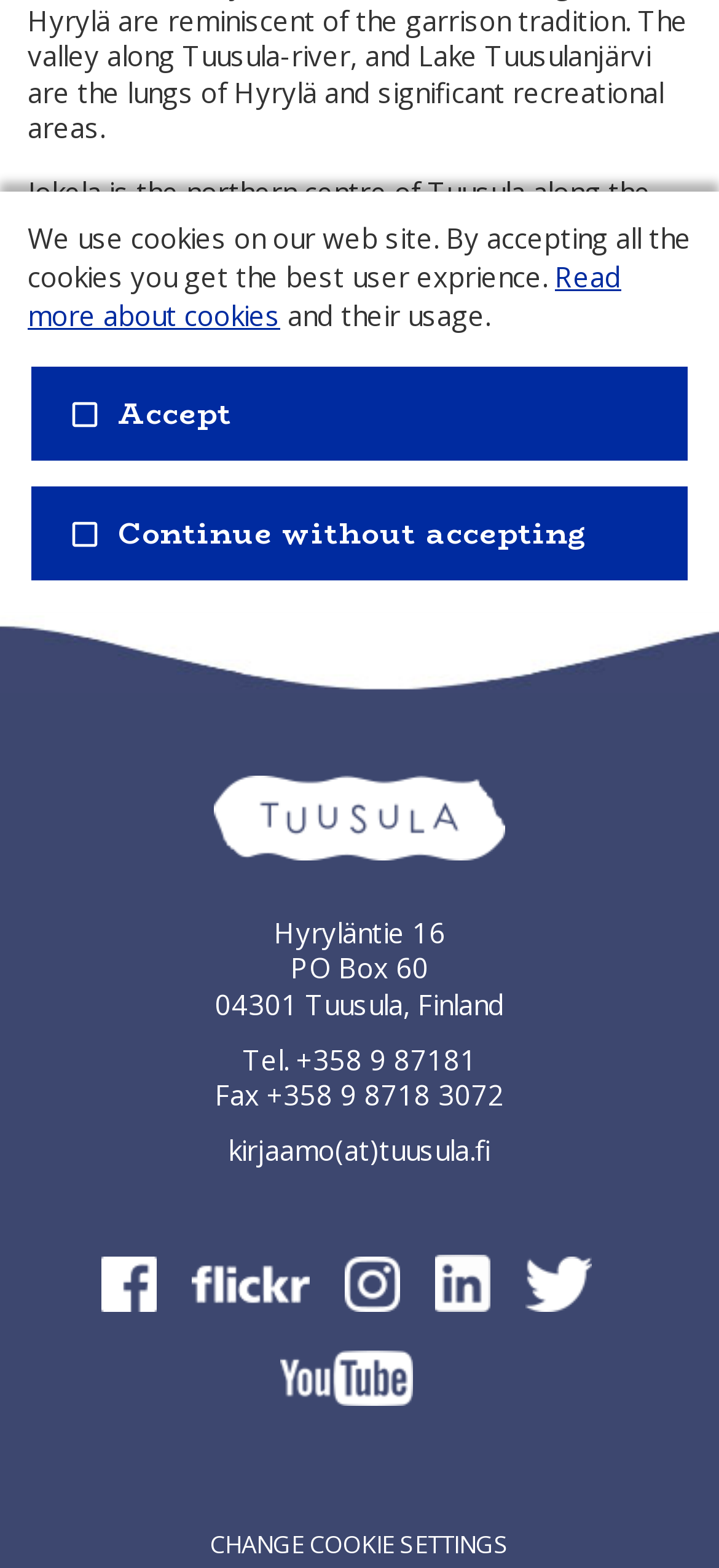Given the description "check_box_outline_blankAccept", determine the bounding box of the corresponding UI element.

[0.038, 0.231, 0.962, 0.296]